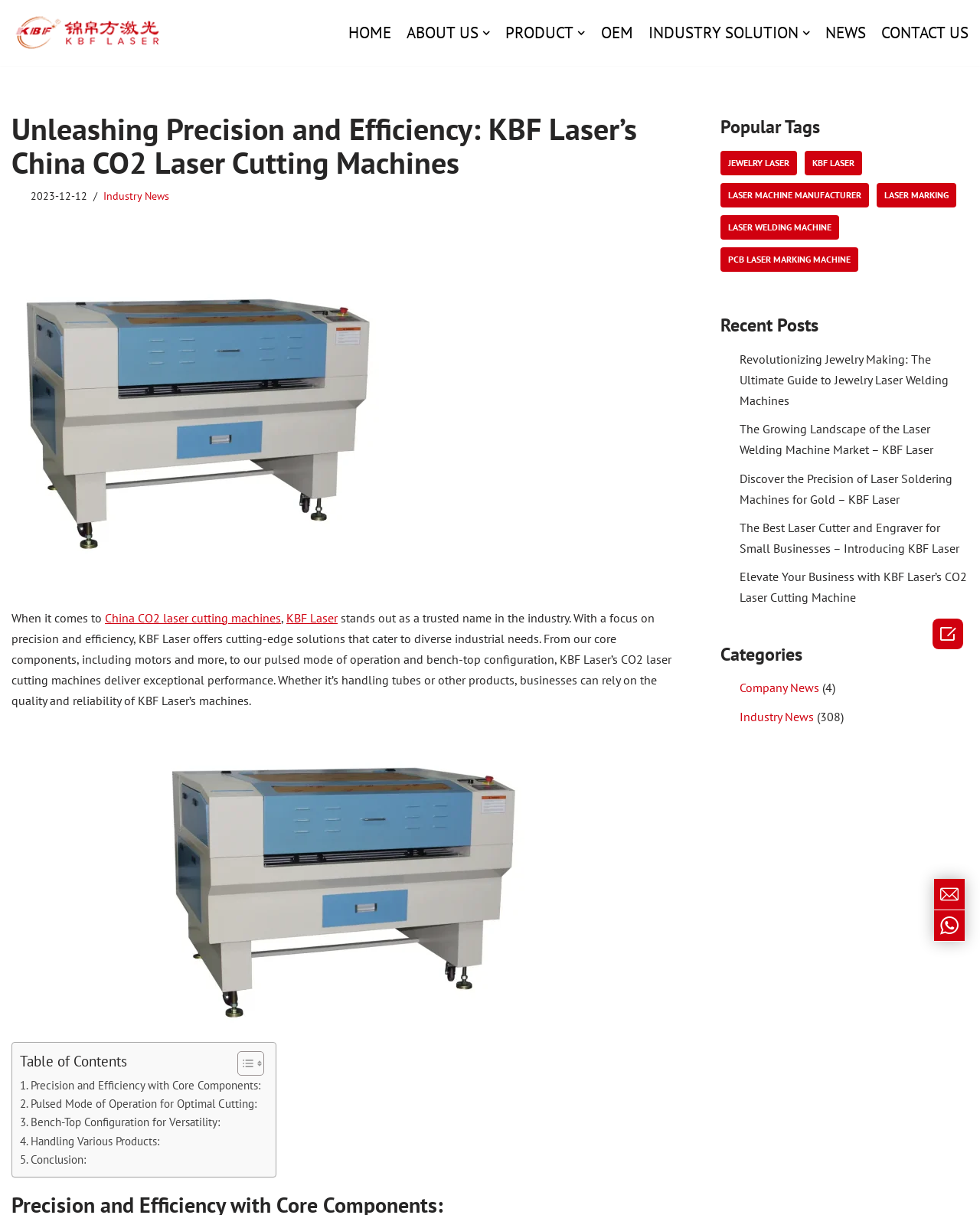Identify the bounding box coordinates of the element to click to follow this instruction: 'View the 'Table of Contents''. Ensure the coordinates are four float values between 0 and 1, provided as [left, top, right, bottom].

[0.02, 0.864, 0.266, 0.886]